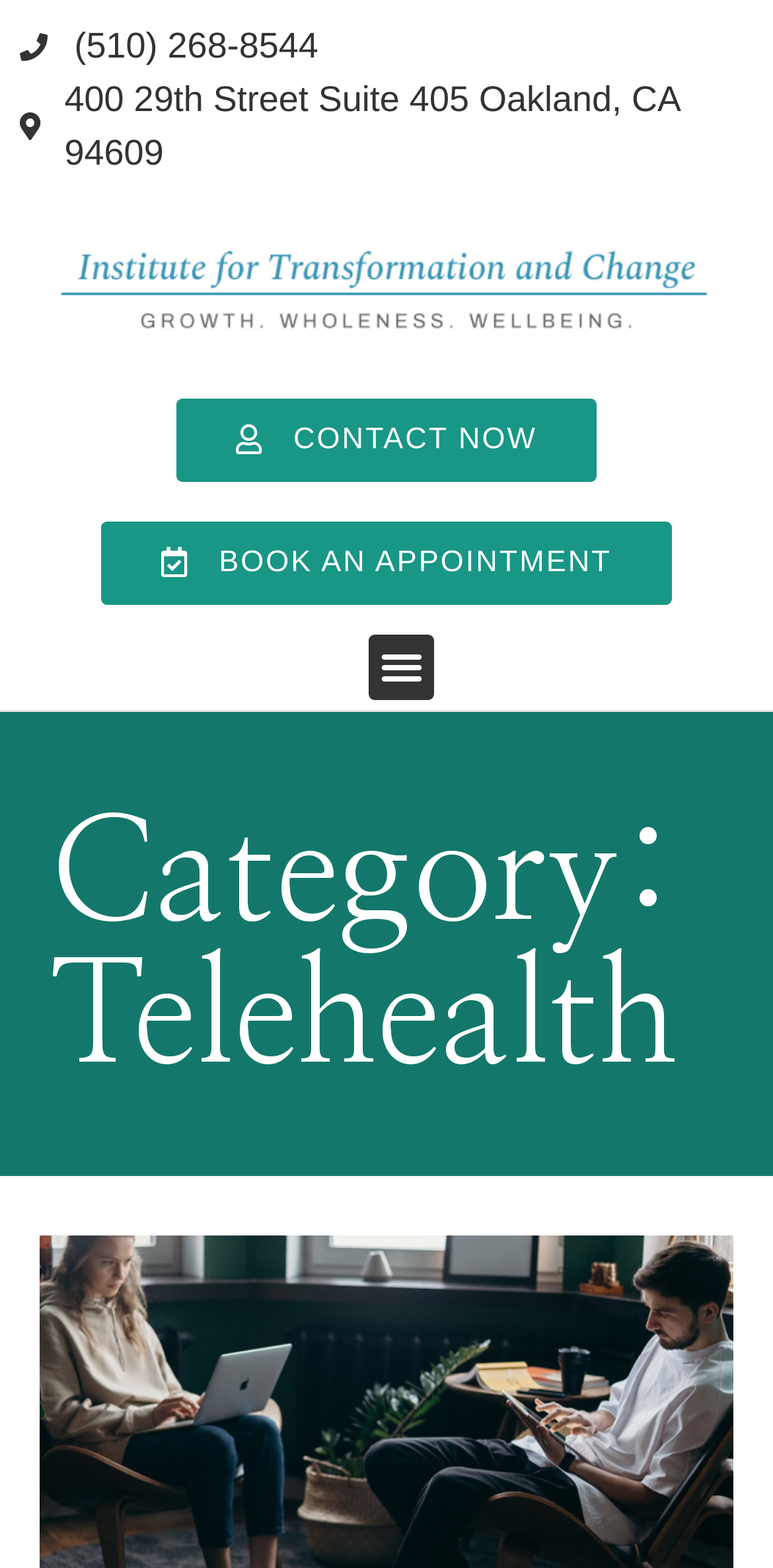Please specify the bounding box coordinates in the format (top-left x, top-left y, bottom-right x, bottom-right y), with all values as floating point numbers between 0 and 1. Identify the bounding box of the UI element described by: Book an Appointment

[0.132, 0.332, 0.868, 0.385]